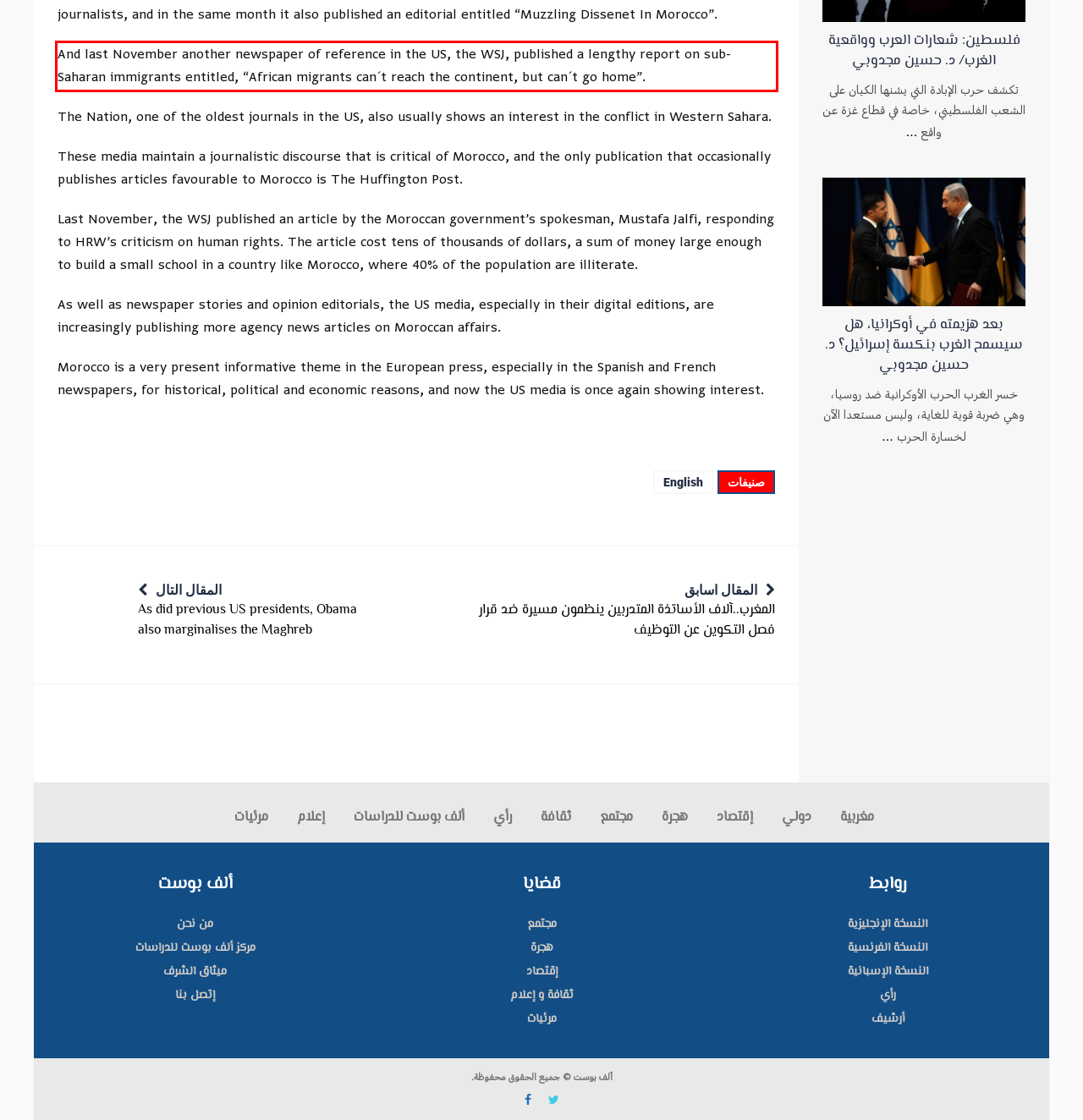Observe the screenshot of the webpage that includes a red rectangle bounding box. Conduct OCR on the content inside this red bounding box and generate the text.

And last November another newspaper of reference in the US, the WSJ, published a lengthy report on sub-Saharan immigrants entitled, “African migrants can´t reach the continent, but can´t go home”.